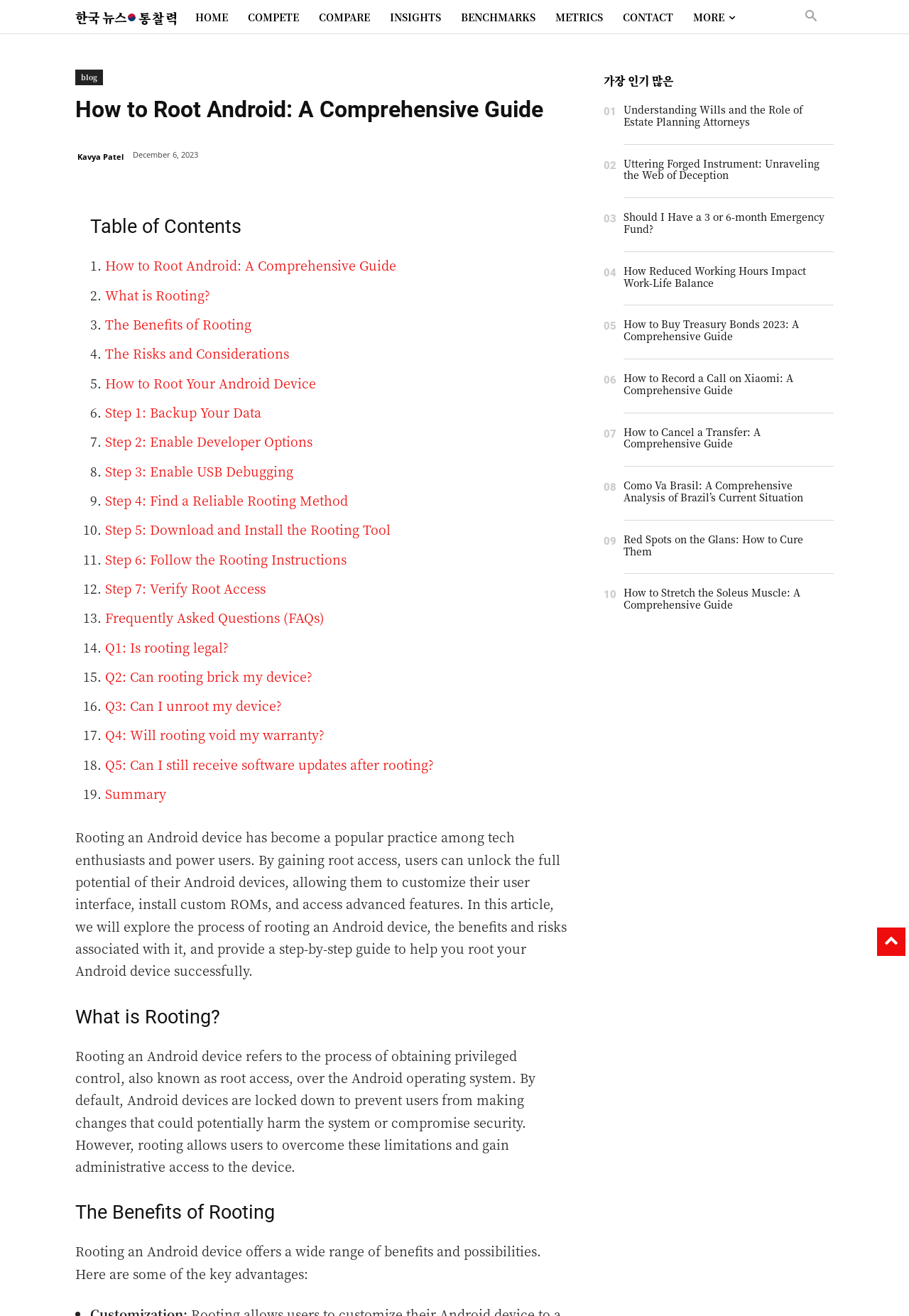Find the bounding box coordinates for the UI element whose description is: "Step 7: Verify Root Access". The coordinates should be four float numbers between 0 and 1, in the format [left, top, right, bottom].

[0.116, 0.44, 0.292, 0.454]